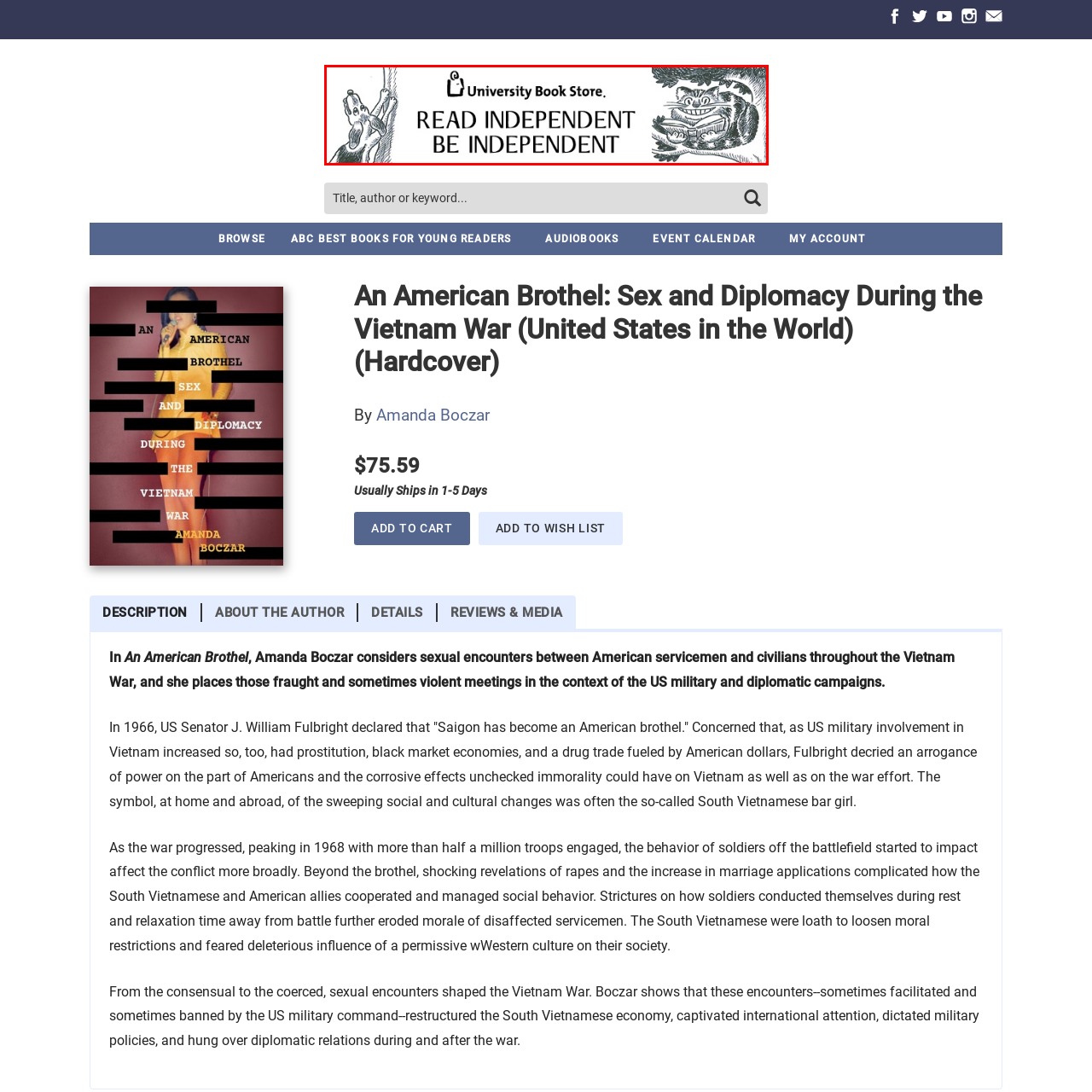Focus on the image outlined in red and offer a detailed answer to the question below, relying on the visual elements in the image:
What are the two characters illustrated in the logo?

The logo features a playful illustration of two characters: a dog on the left and a cat on the right, both engaging in a literary theme.